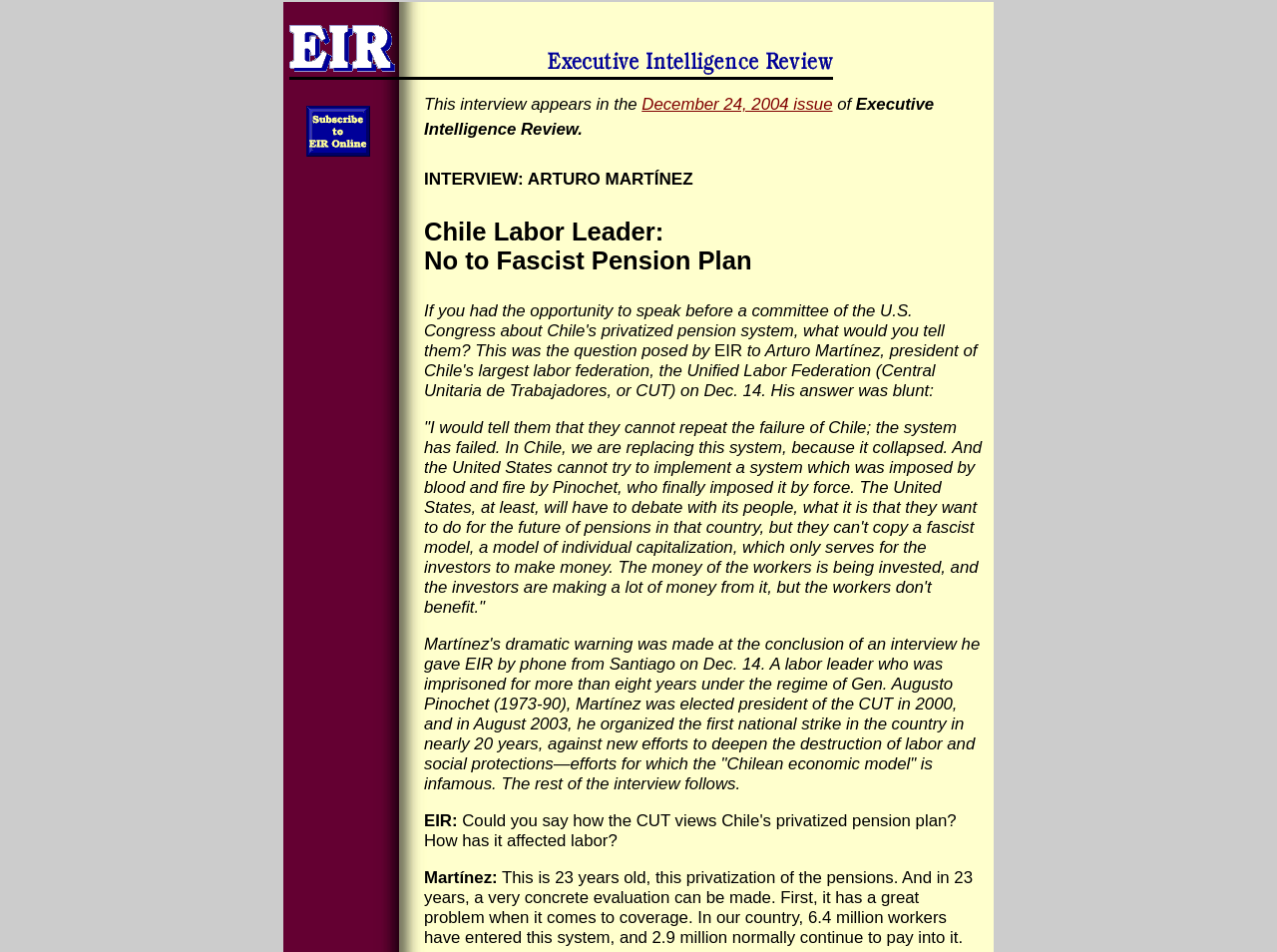What is the name of the organization that Arturo Martínez was elected president of in 2000?
Using the image, provide a concise answer in one word or a short phrase.

CUT